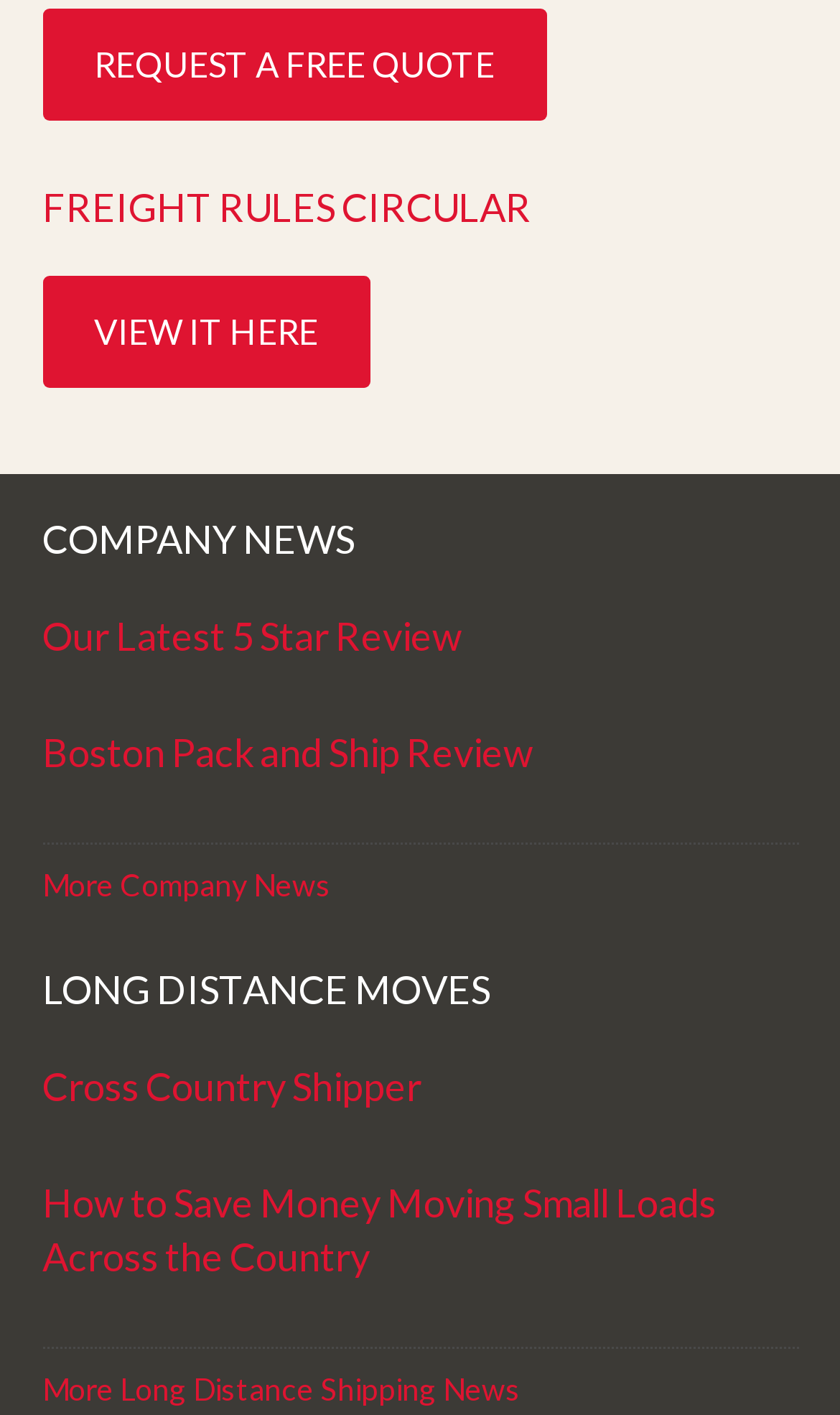Using the given description, provide the bounding box coordinates formatted as (top-left x, top-left y, bottom-right x, bottom-right y), with all values being floating point numbers between 0 and 1. Description: Counsellor: A Mediator

None